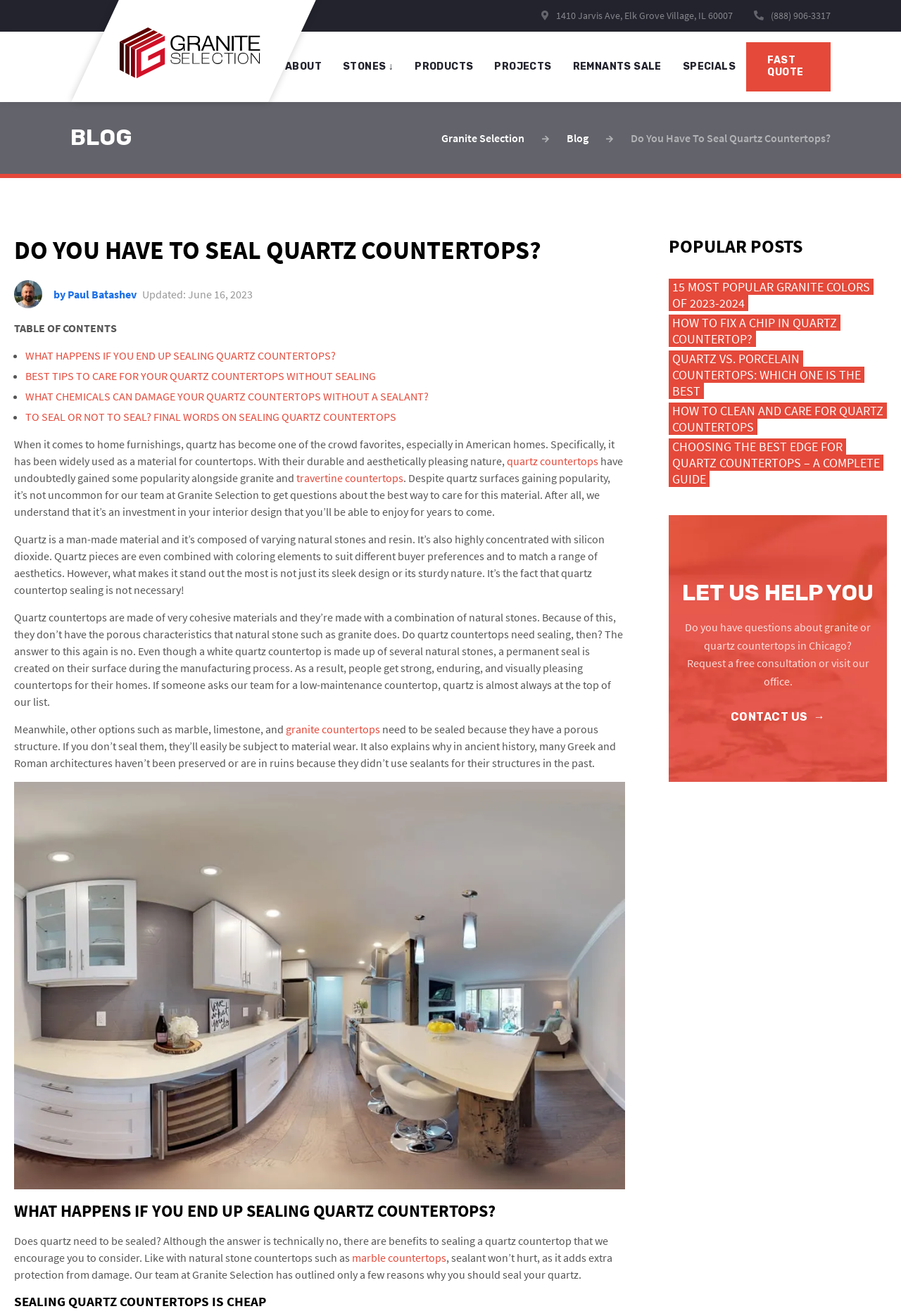Determine the bounding box coordinates of the area to click in order to meet this instruction: "Contact us for a free consultation".

[0.811, 0.539, 0.916, 0.549]